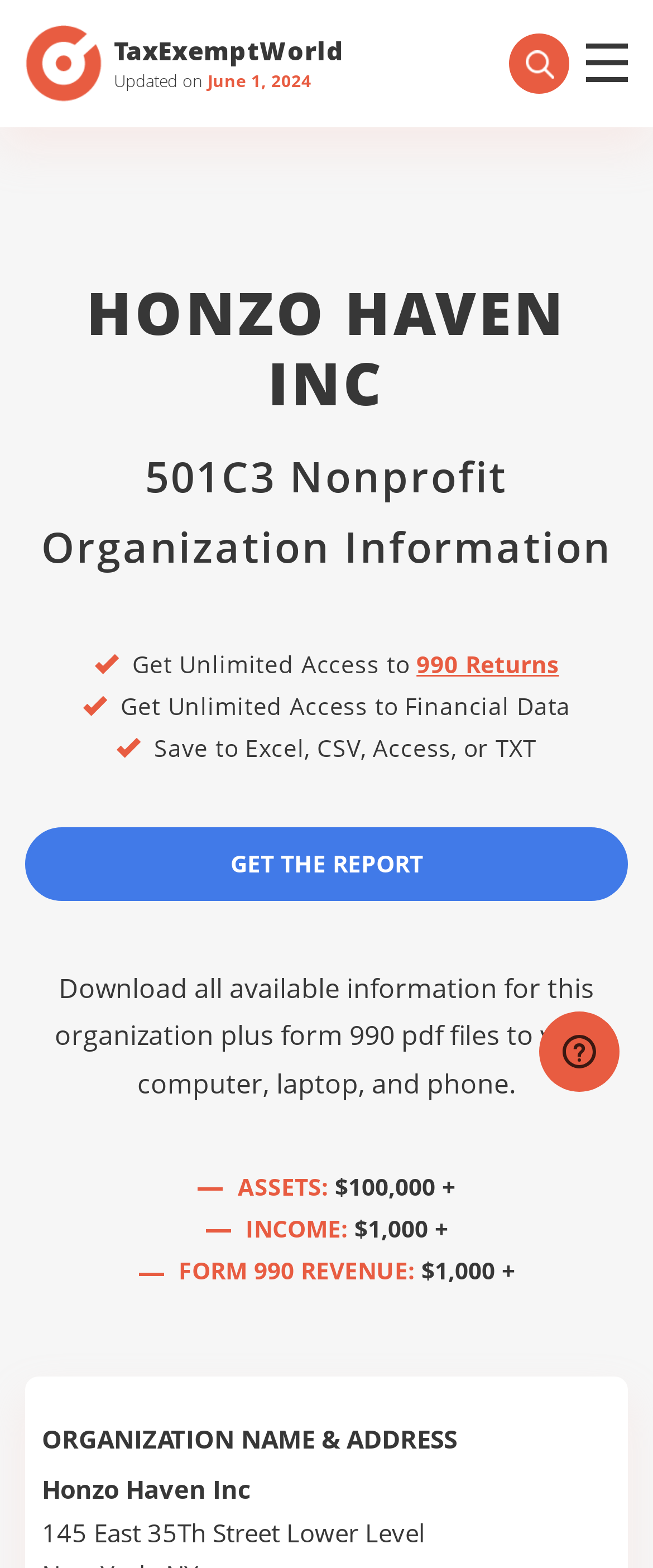Based on the image, please elaborate on the answer to the following question:
What is the minimum asset value of the organization?

The asset value of the organization can be found in the section that displays the financial information of the organization. The 'ASSETS:' section shows the minimum asset value as '$100,000+'.